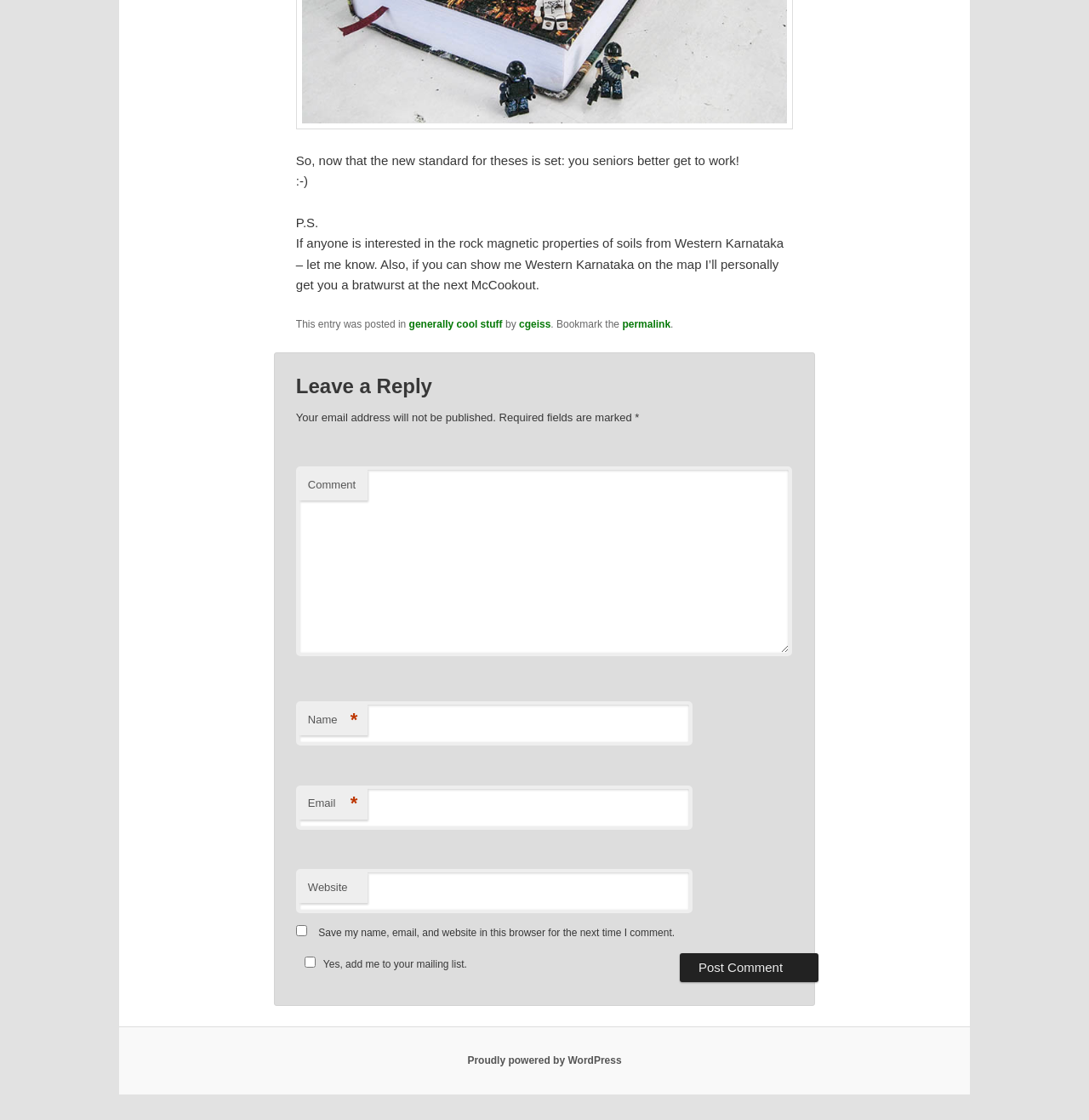Determine the bounding box coordinates of the region that needs to be clicked to achieve the task: "Click to post your comment".

[0.624, 0.851, 0.752, 0.877]